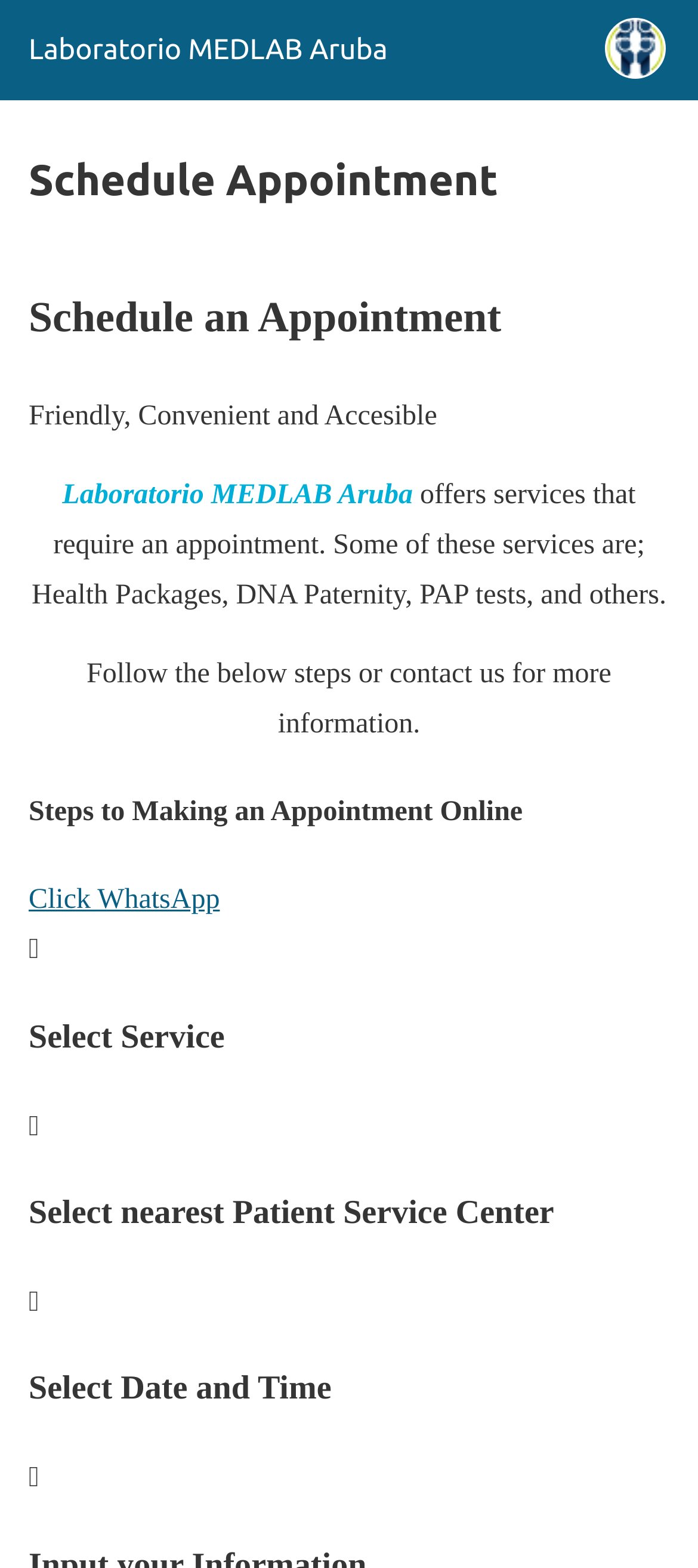Provide a single word or phrase answer to the question: 
What is the icon next to the 'Click WhatsApp' link?

WhatsApp icon